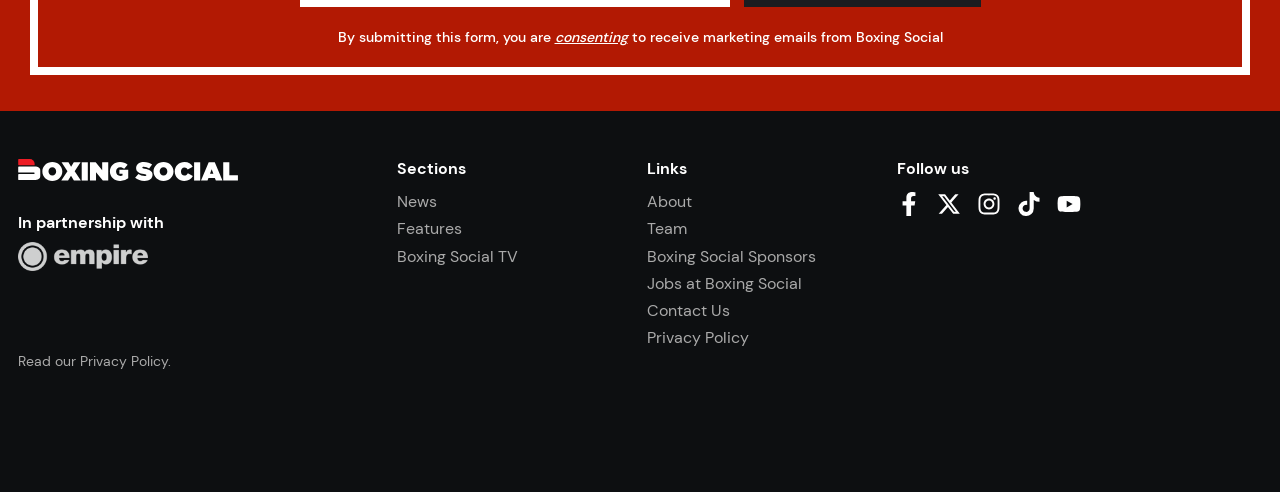Use a single word or phrase to answer the question: 
What is the purpose of submitting the form?

To receive marketing emails